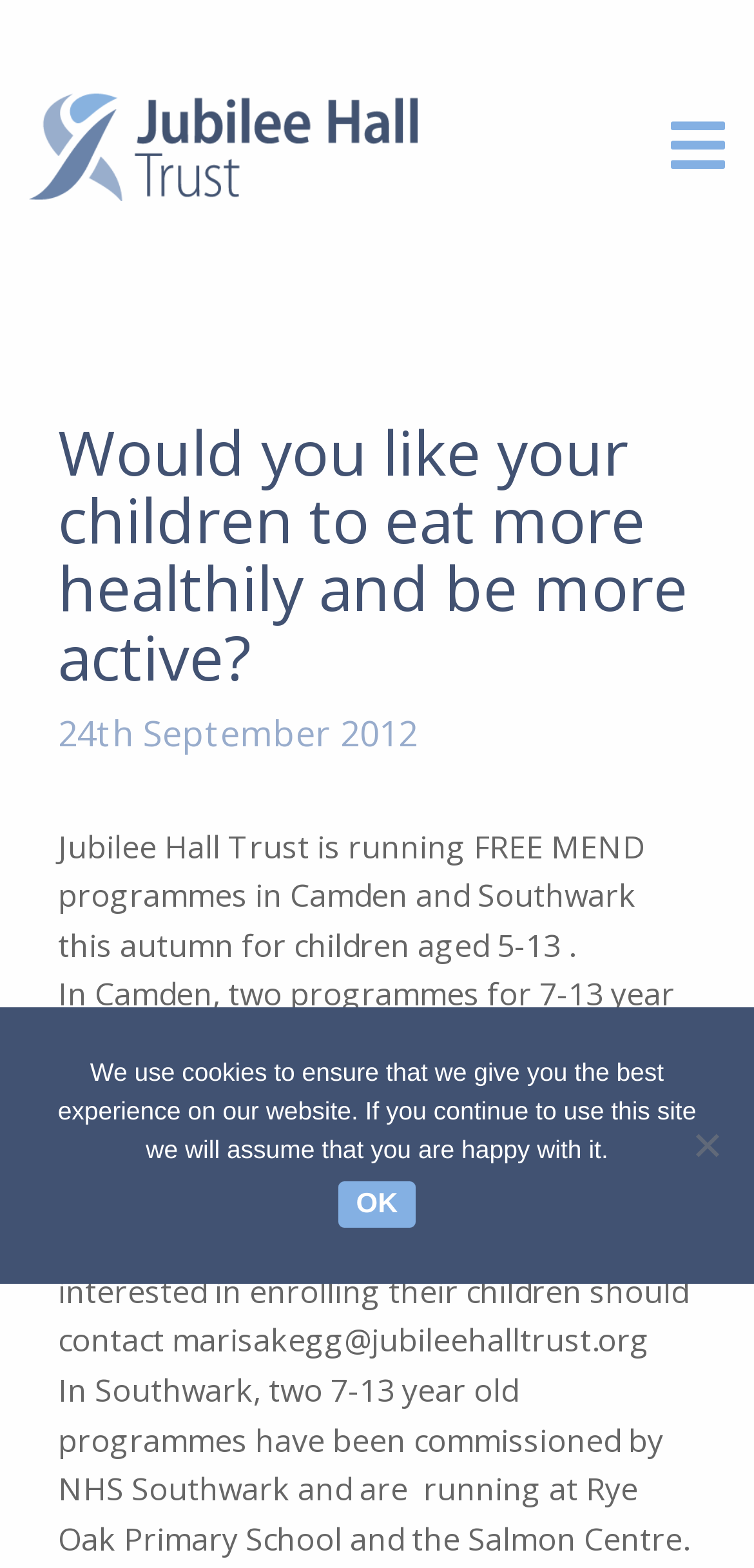Respond with a single word or phrase for the following question: 
What is the purpose of the MEND programmes?

To eat more healthily and be more active